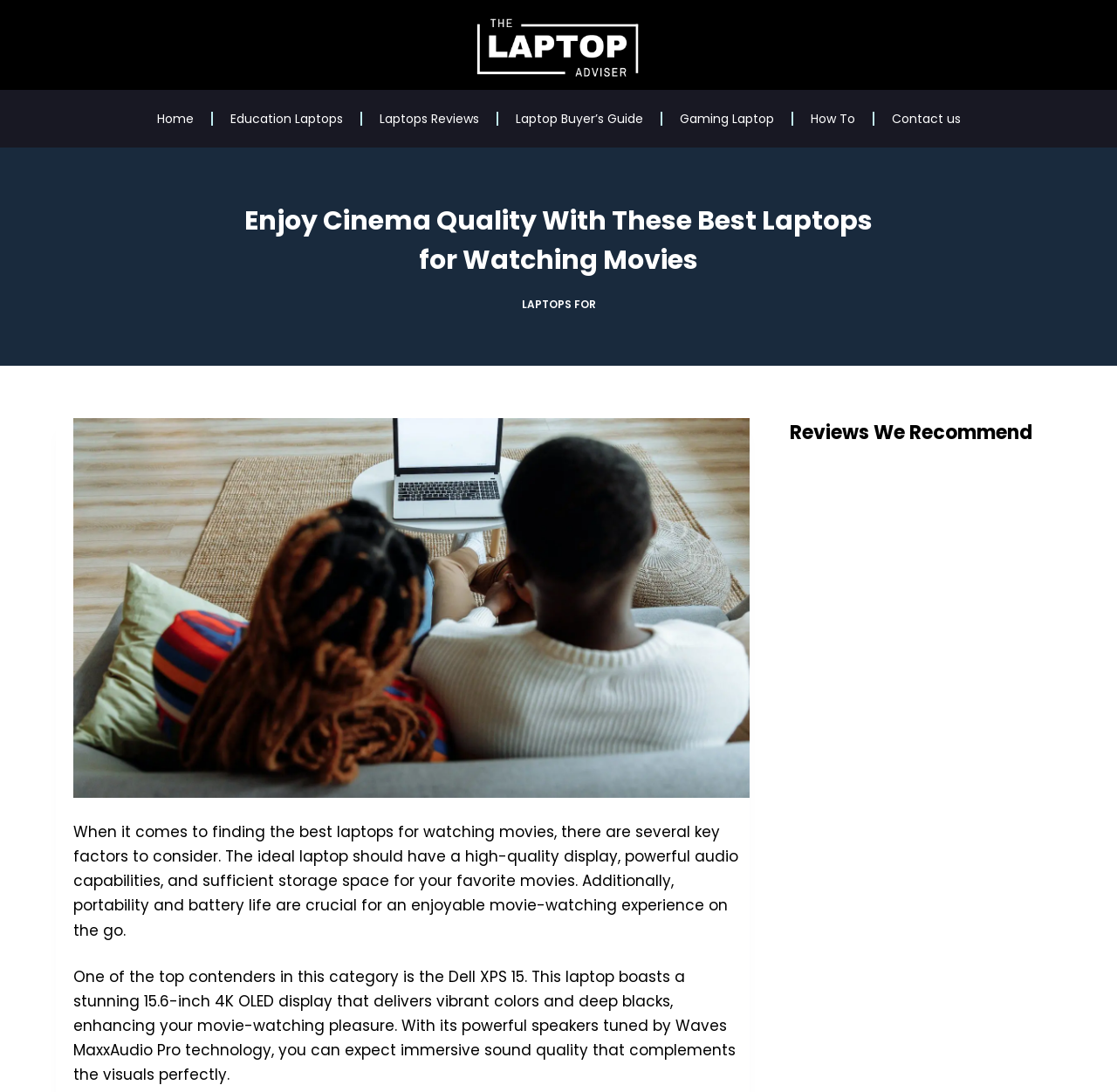Locate the bounding box coordinates of the clickable region to complete the following instruction: "Click on 'Contact us'."

[0.782, 0.09, 0.875, 0.127]